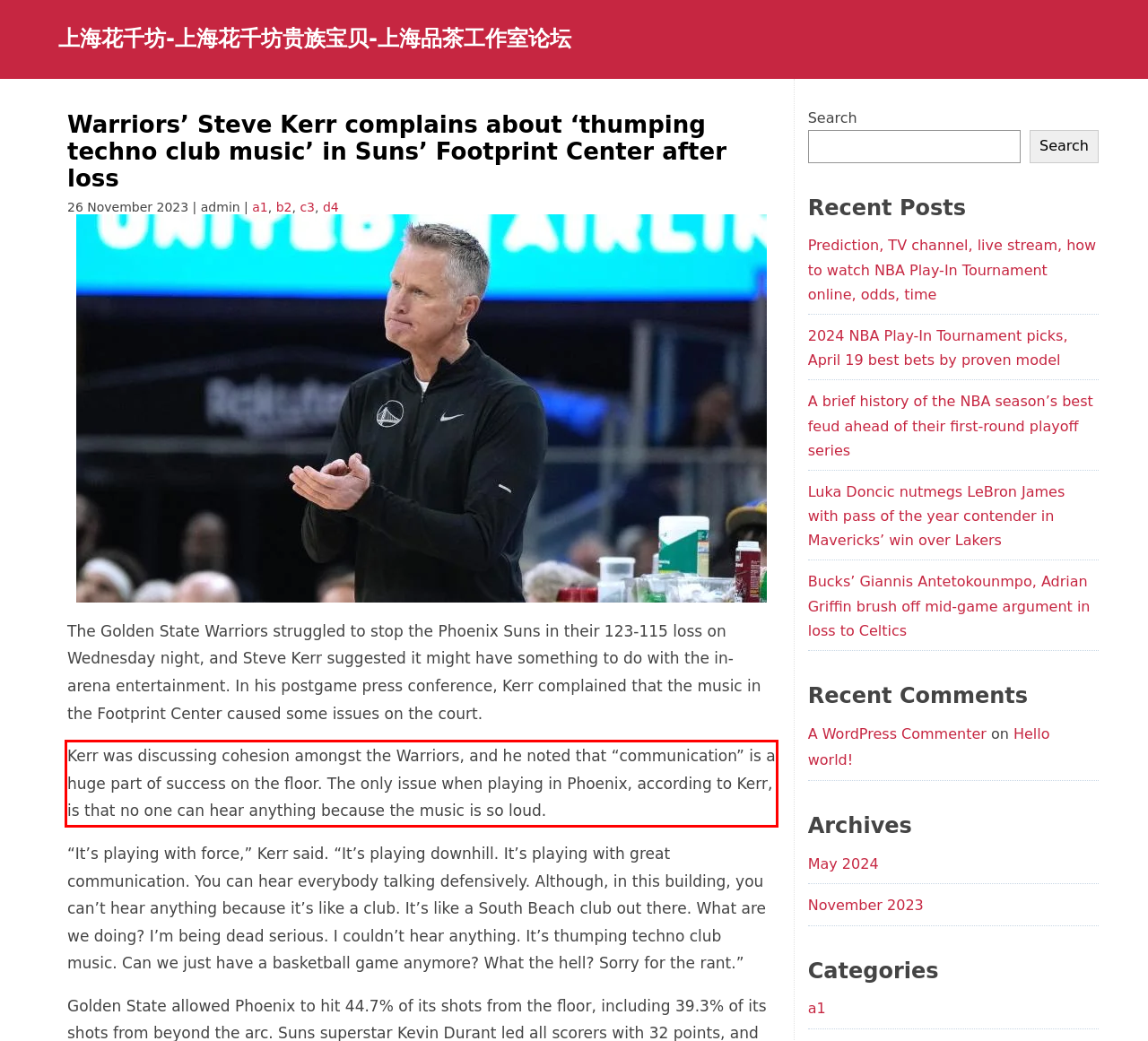From the screenshot of the webpage, locate the red bounding box and extract the text contained within that area.

Kerr was discussing cohesion amongst the Warriors, and he noted that “communication” is a huge part of success on the floor. The only issue when playing in Phoenix, according to Kerr, is that no one can hear anything because the music is so loud.